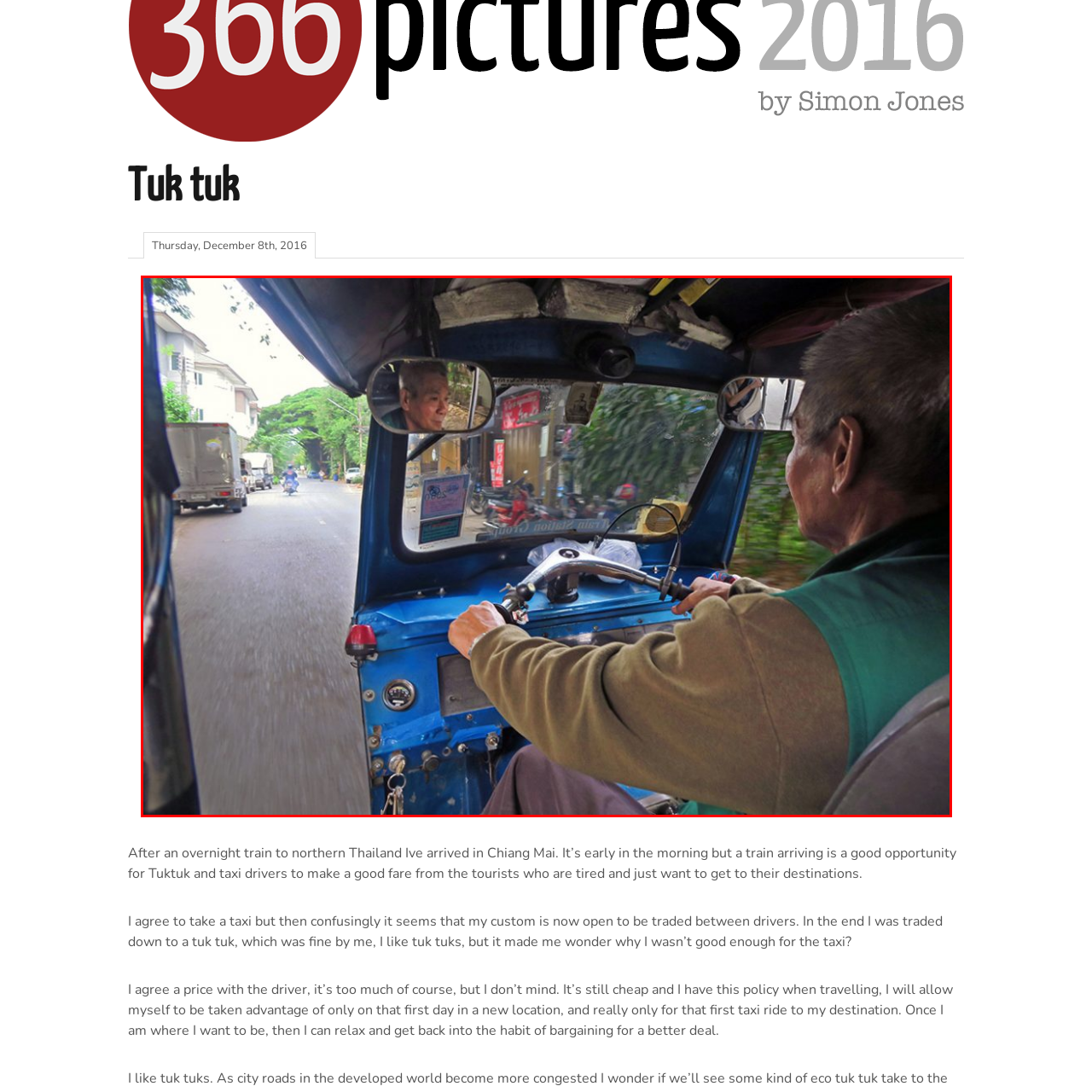What is the atmosphere of the street scene?
Examine the image enclosed within the red bounding box and provide a comprehensive answer relying on the visual details presented in the image.

The caption describes the street scene as having a mix of traffic, including parked vehicles and motorcycles, along with greenery lining the road, which creates a lively atmosphere.